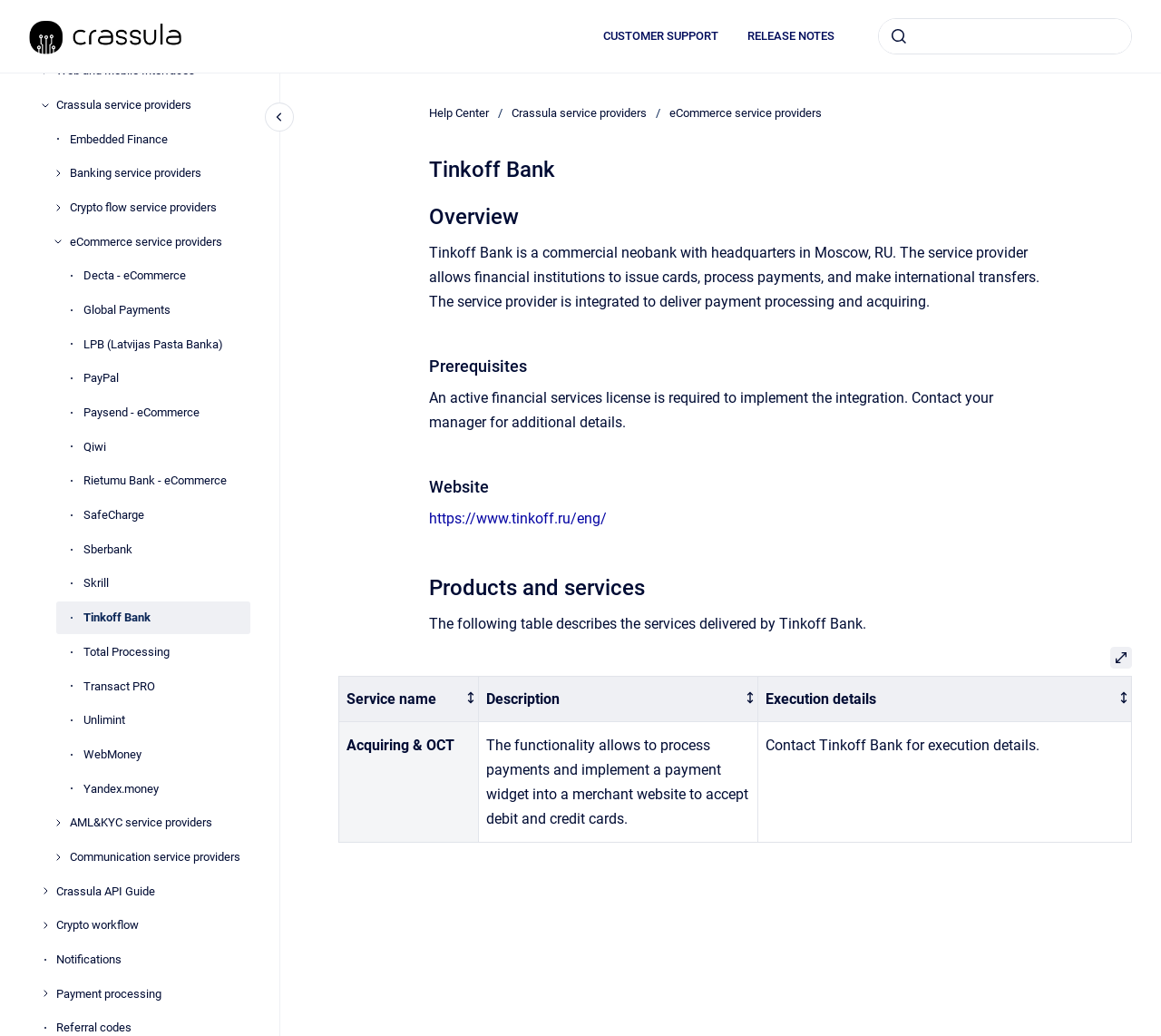Using the given element description, provide the bounding box coordinates (top-left x, top-left y, bottom-right x, bottom-right y) for the corresponding UI element in the screenshot: Pomegranite

None